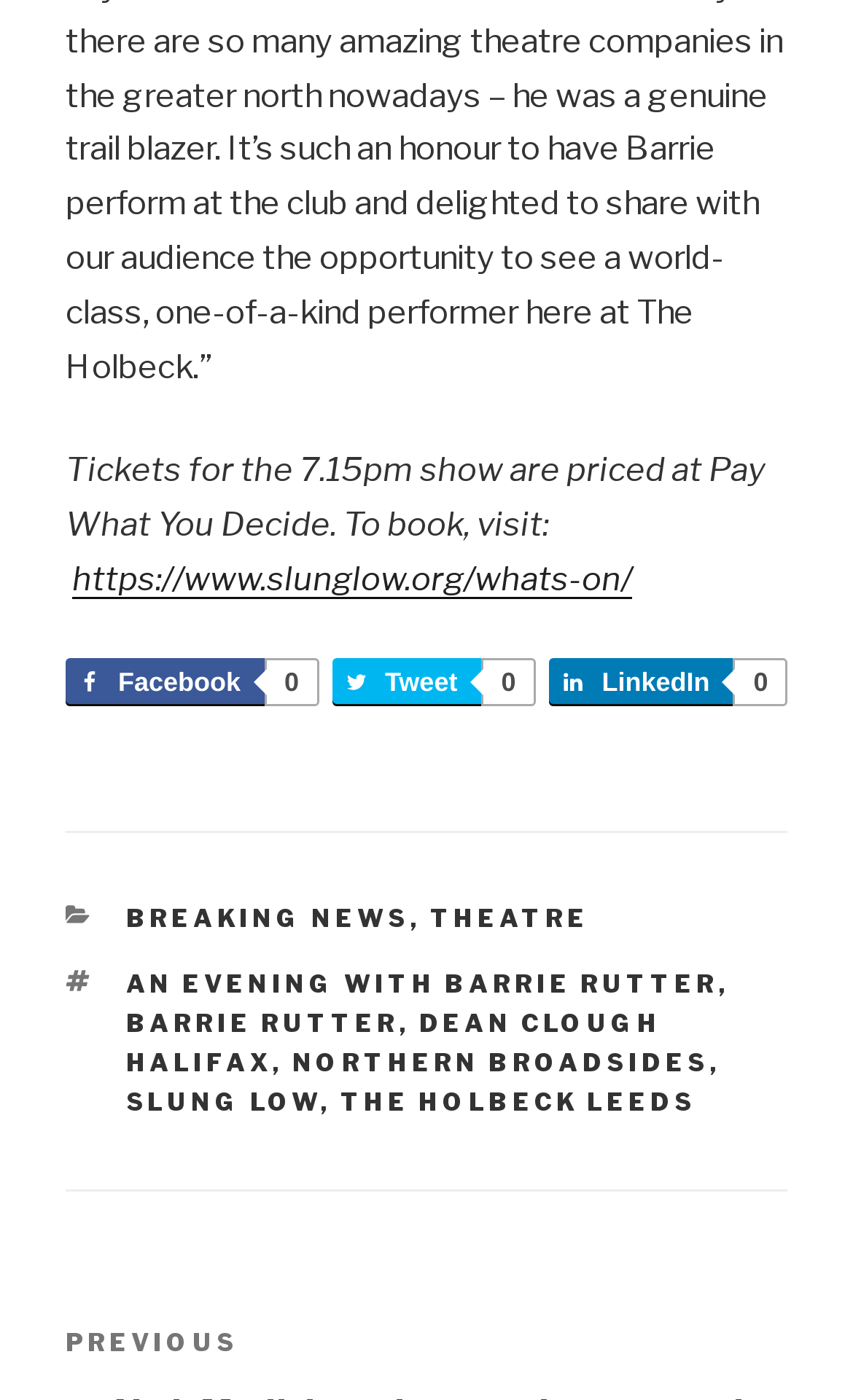What is the price of the 7.15pm show?
Please answer using one word or phrase, based on the screenshot.

Pay What You Decide